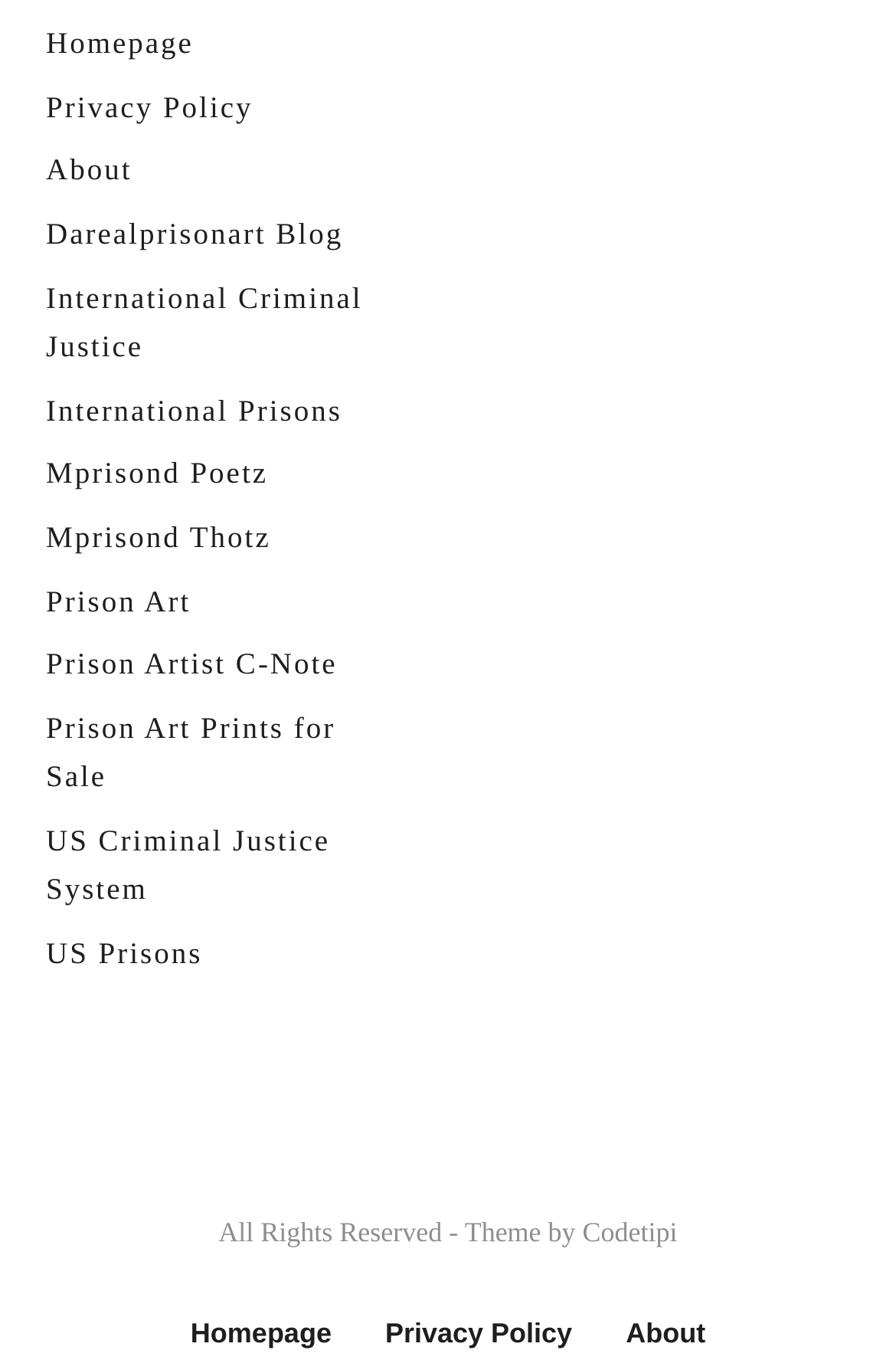Analyze the image and deliver a detailed answer to the question: How many links are there in the footer section?

The footer section has three links: 'Homepage', 'Privacy Policy', and 'About'. These links are located at the bottom of the webpage.